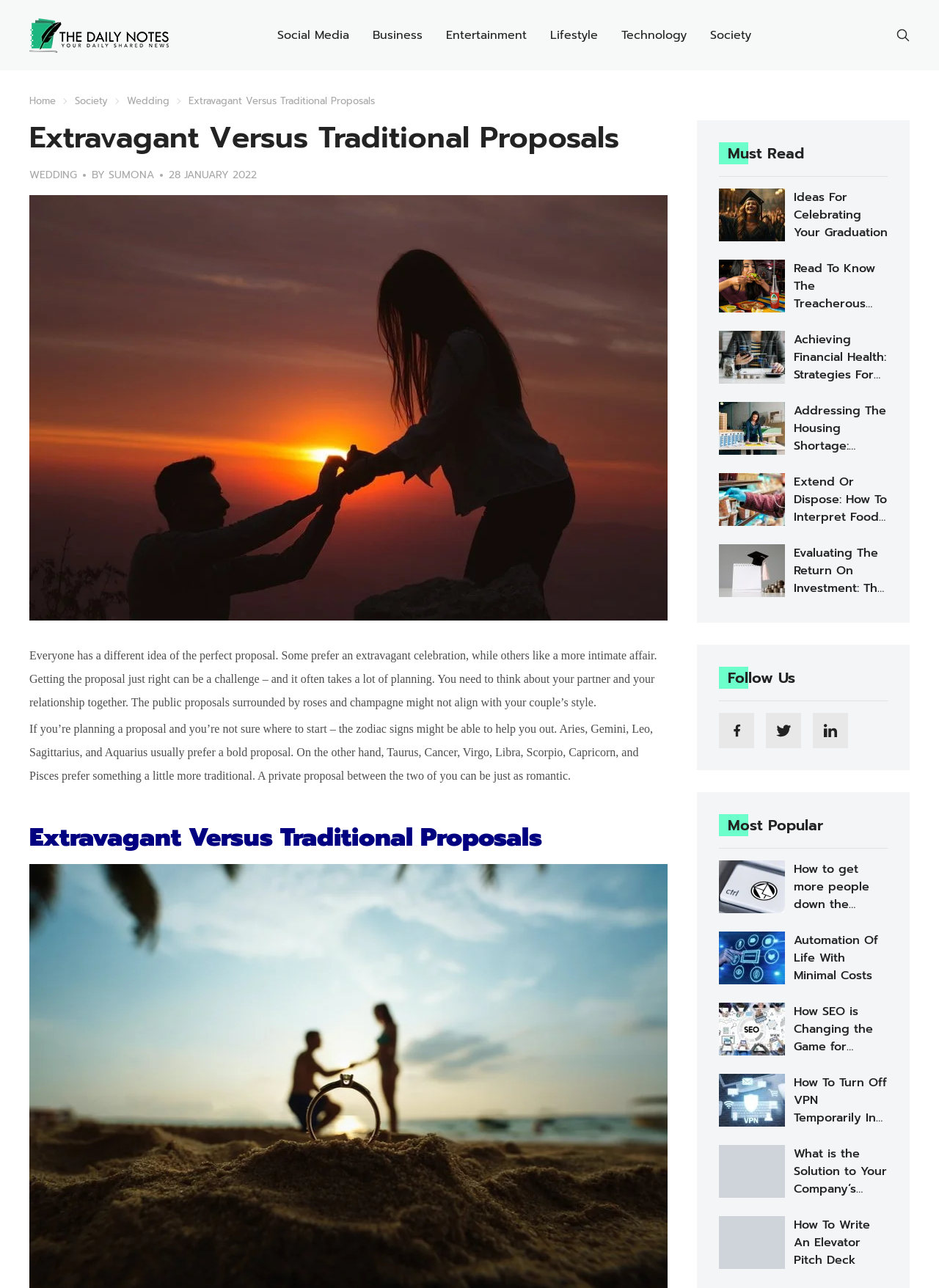What is the purpose of the search button on the top right corner?
Answer the question using a single word or phrase, according to the image.

To search the website